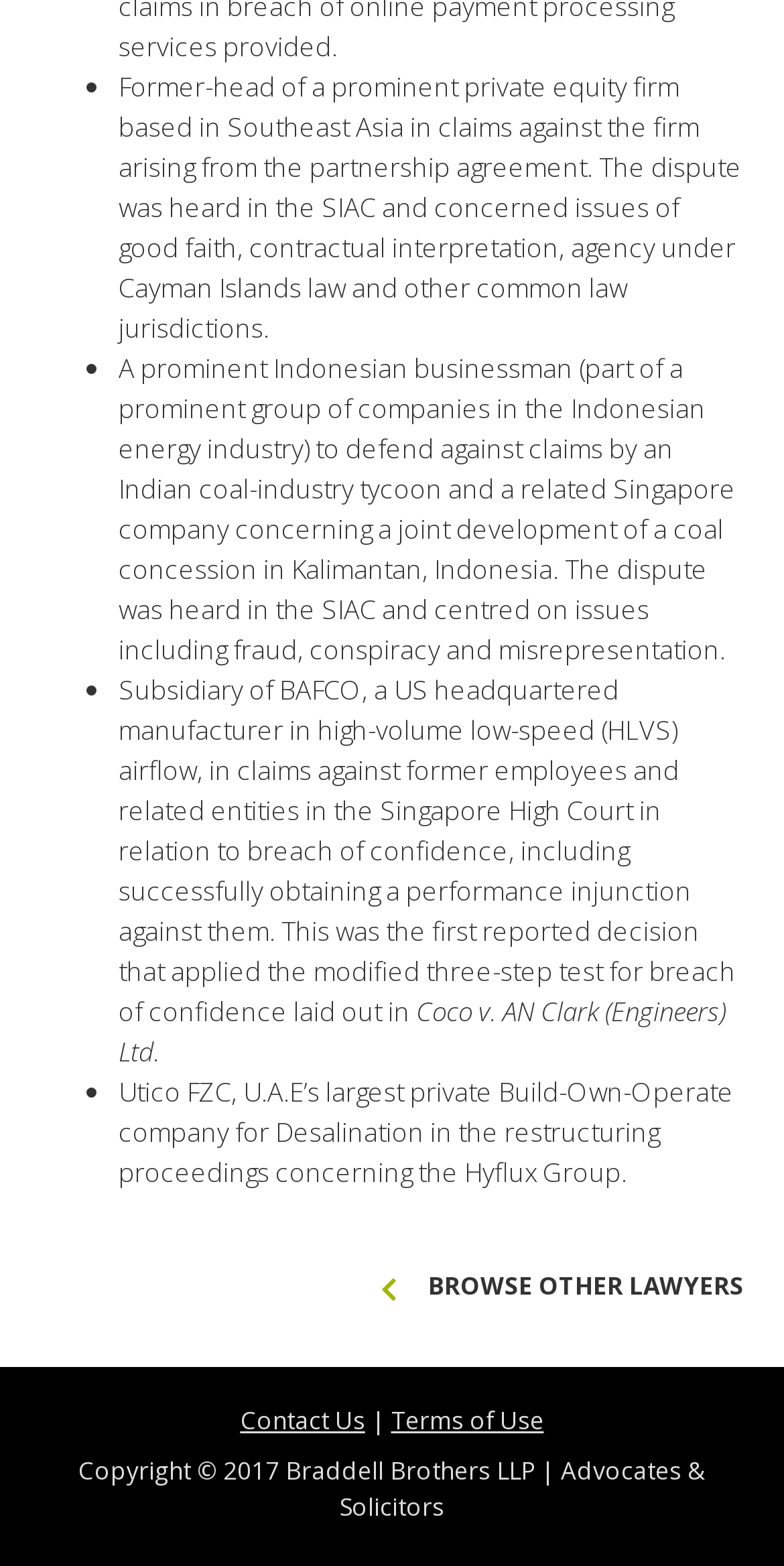Determine the bounding box coordinates in the format (top-left x, top-left y, bottom-right x, bottom-right y). Ensure all values are floating point numbers between 0 and 1. Identify the bounding box of the UI element described by: BROWSE OTHER LAWYERS

[0.479, 0.811, 0.949, 0.834]